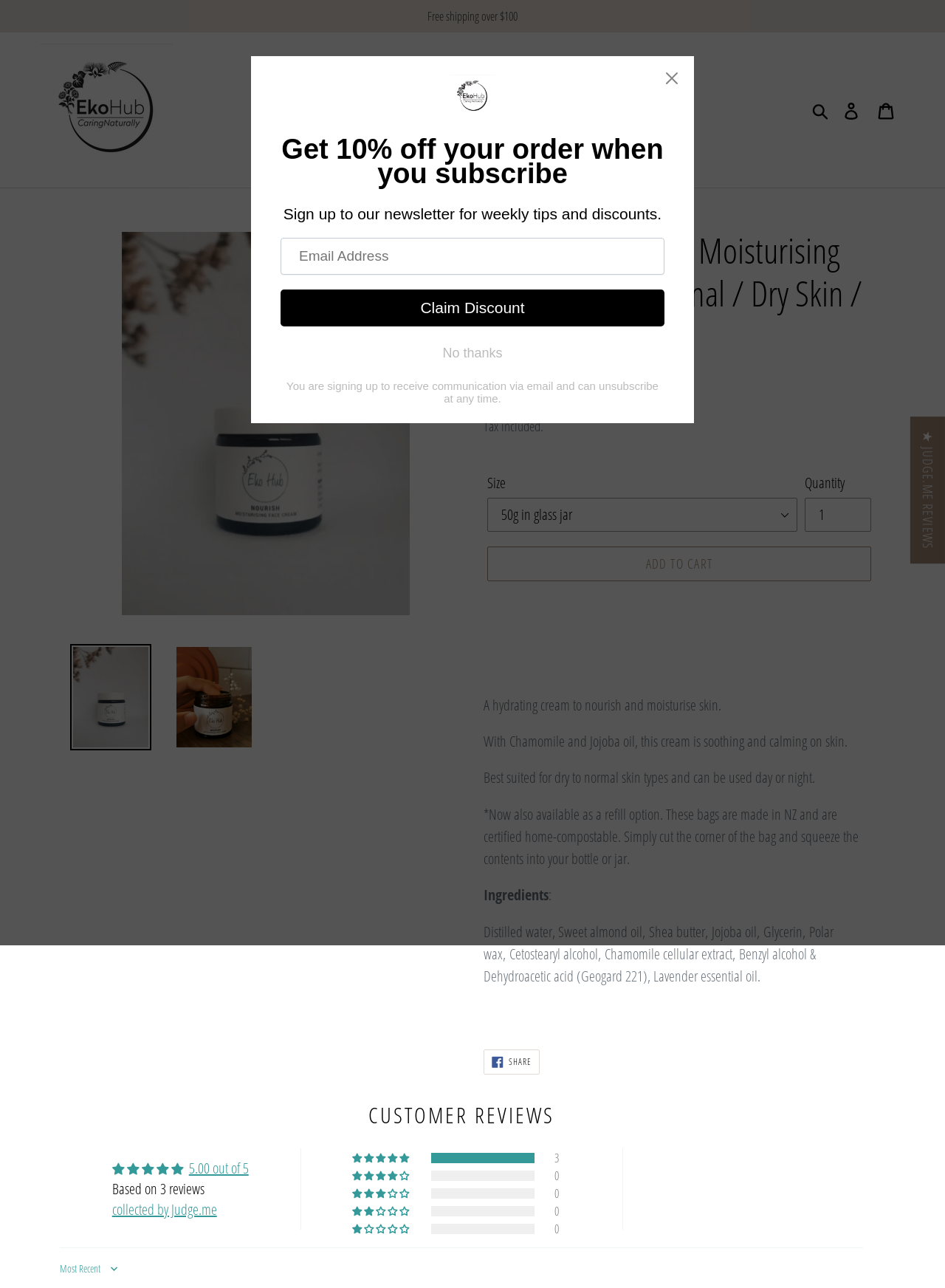What is the price of the face cream?
Please give a detailed answer to the question using the information shown in the image.

I found the price of the face cream by looking at the 'Regular price' section, which is located below the product title and above the 'Tax included' text. The price is displayed as '$28.99'.